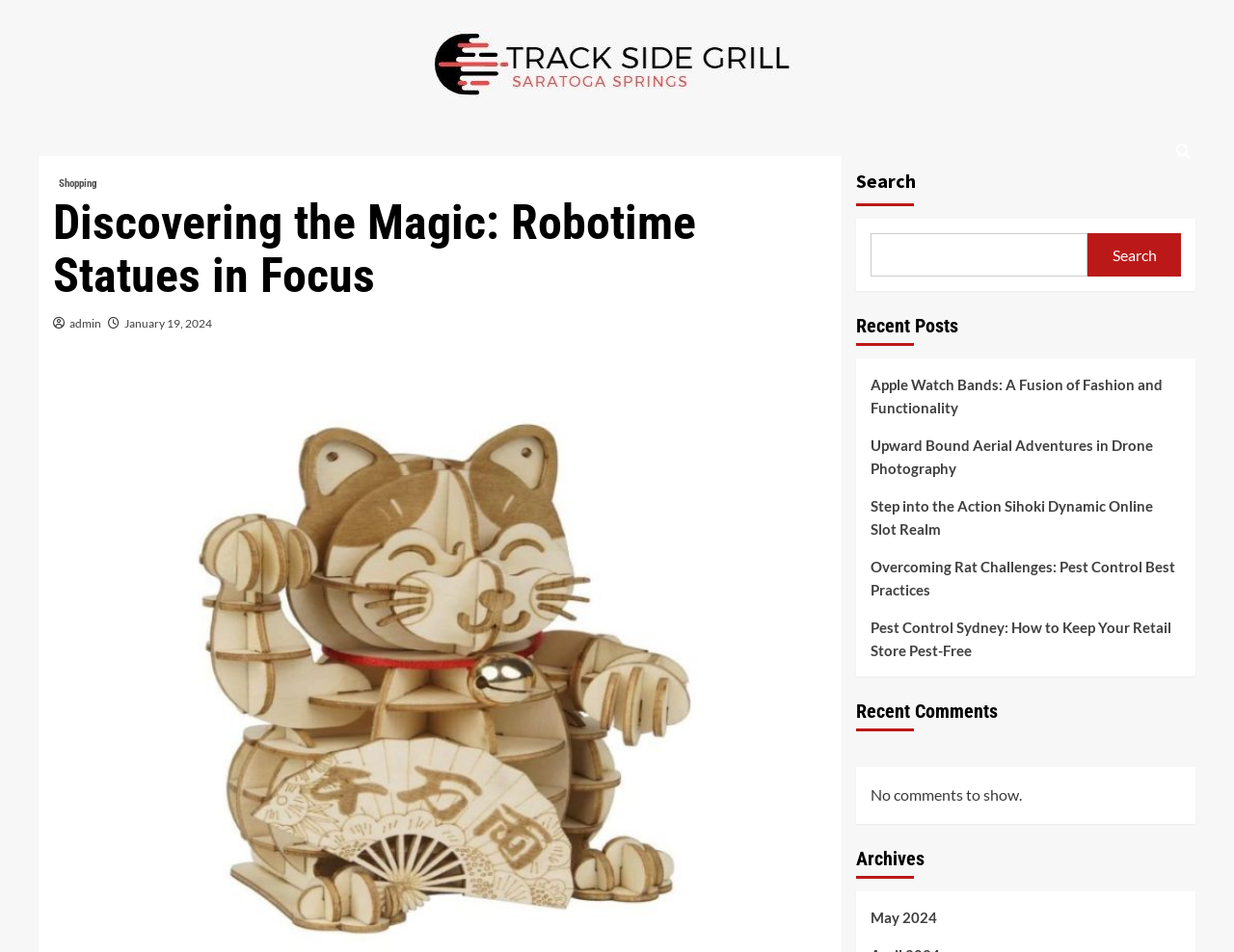What is the category of the post 'Apple Watch Bands: A Fusion of Fashion and Functionality'?
Using the image as a reference, give an elaborate response to the question.

The post 'Apple Watch Bands: A Fusion of Fashion and Functionality' is located under the heading 'Recent Posts', which suggests that it is a recent post on the website.